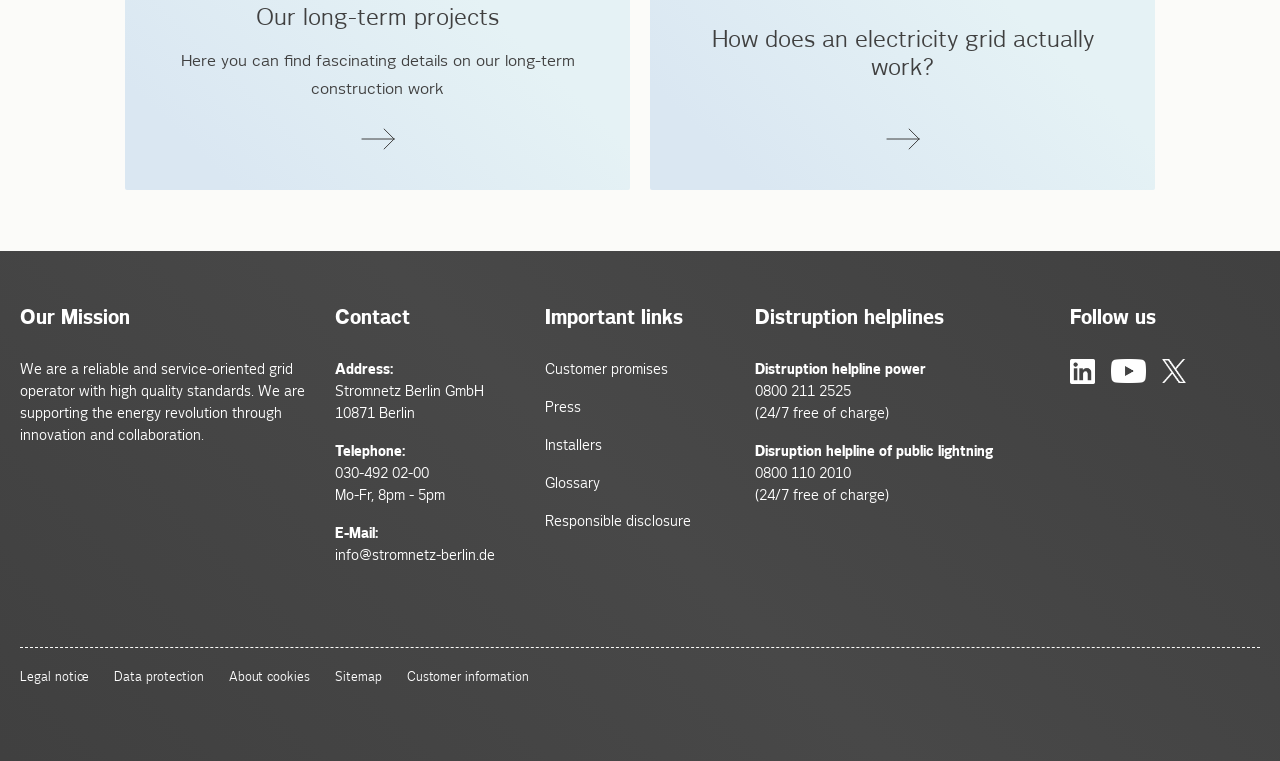What is the phone number for the disruption helpline for power?
Utilize the image to construct a detailed and well-explained answer.

The phone number for the disruption helpline for power can be found in the 'Distruption helplines' section, which is located below the 'Important links' section. The phone number is listed as 0800 211 2525, and it is available 24/7 free of charge.